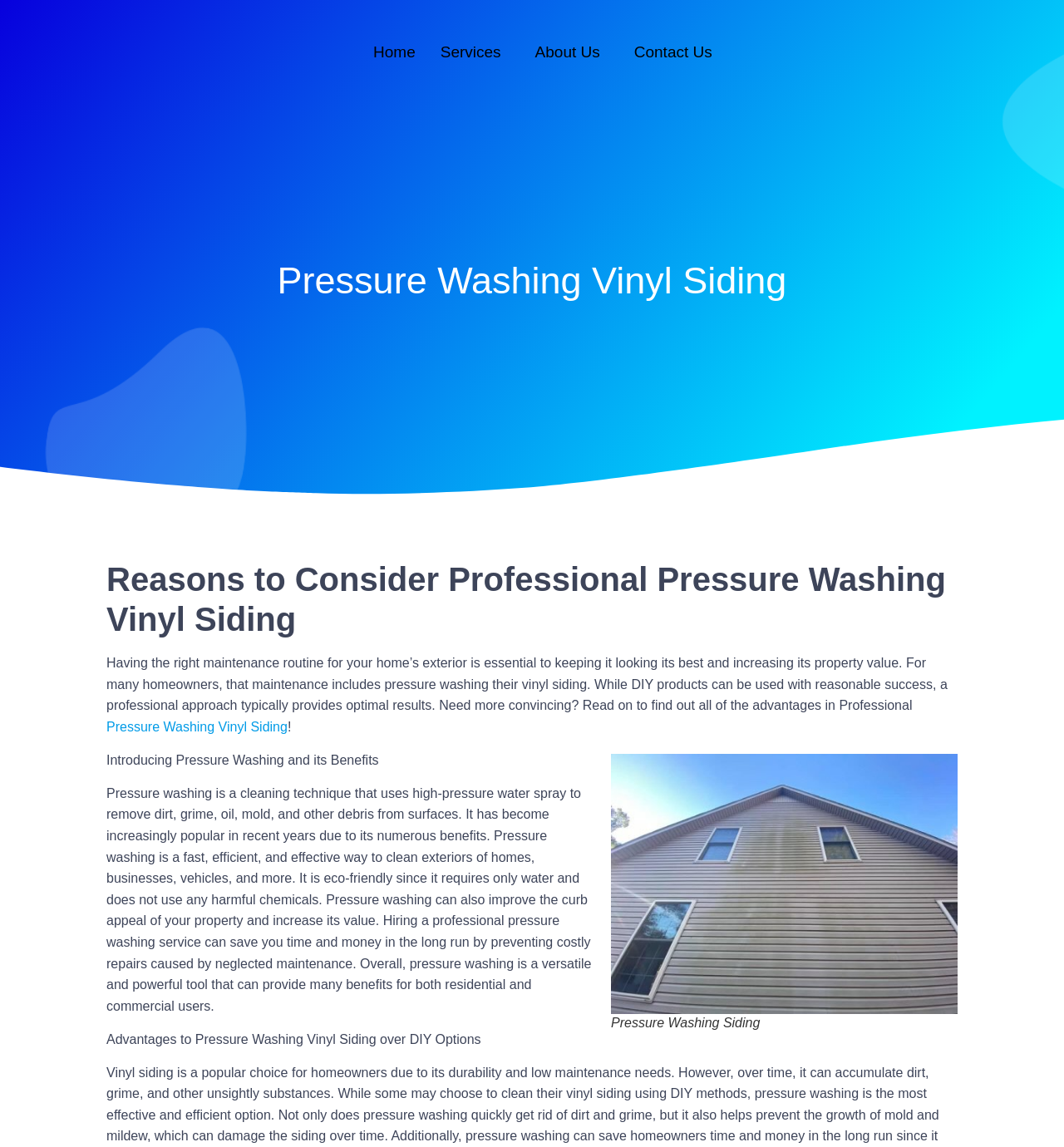Locate the UI element described by Youtube and provide its bounding box coordinates. Use the format (top-left x, top-left y, bottom-right x, bottom-right y) with all values as floating point numbers between 0 and 1.

[0.71, 0.049, 0.735, 0.072]